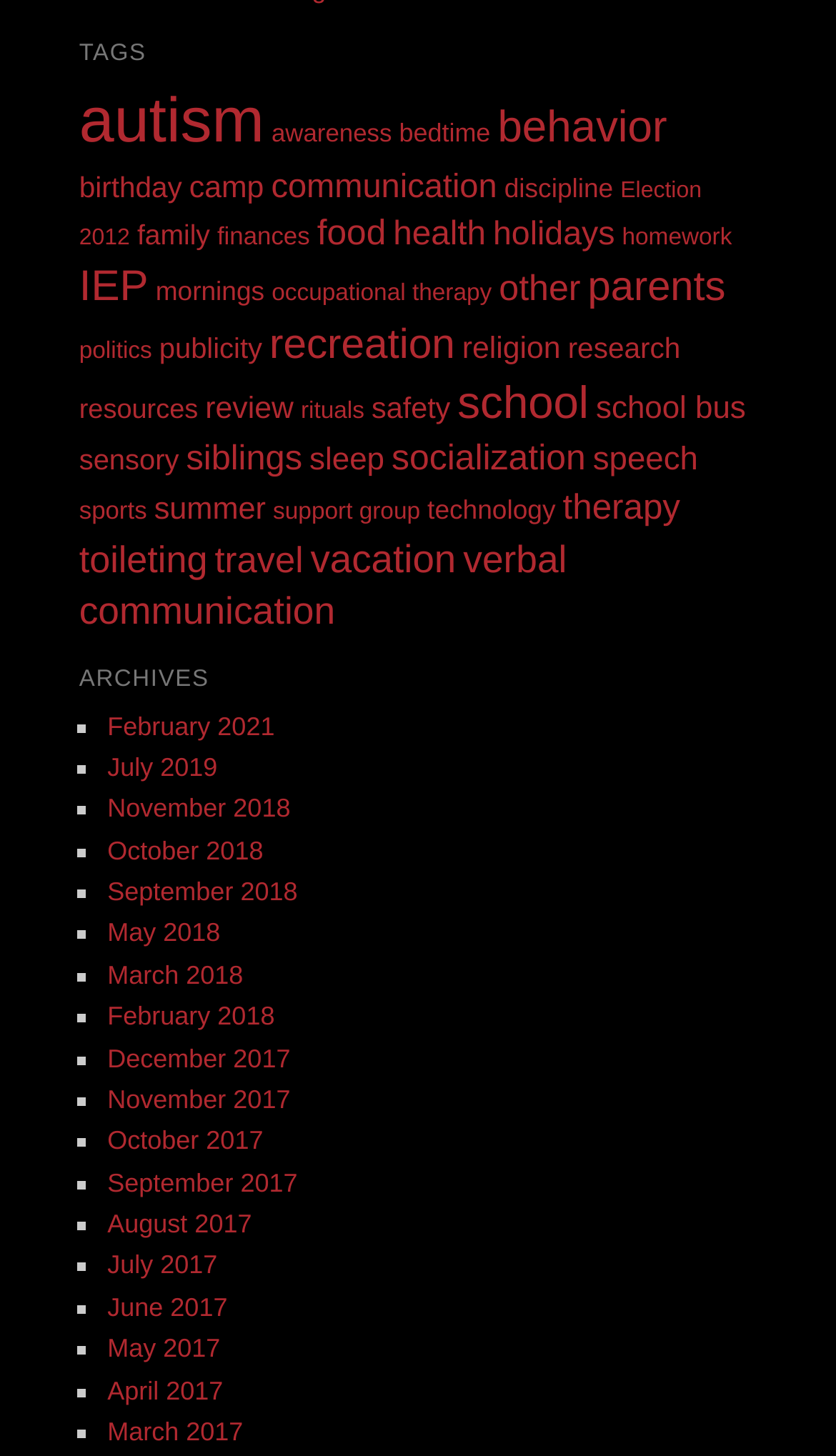Give the bounding box coordinates for the element described by: "recreation".

[0.322, 0.221, 0.544, 0.254]